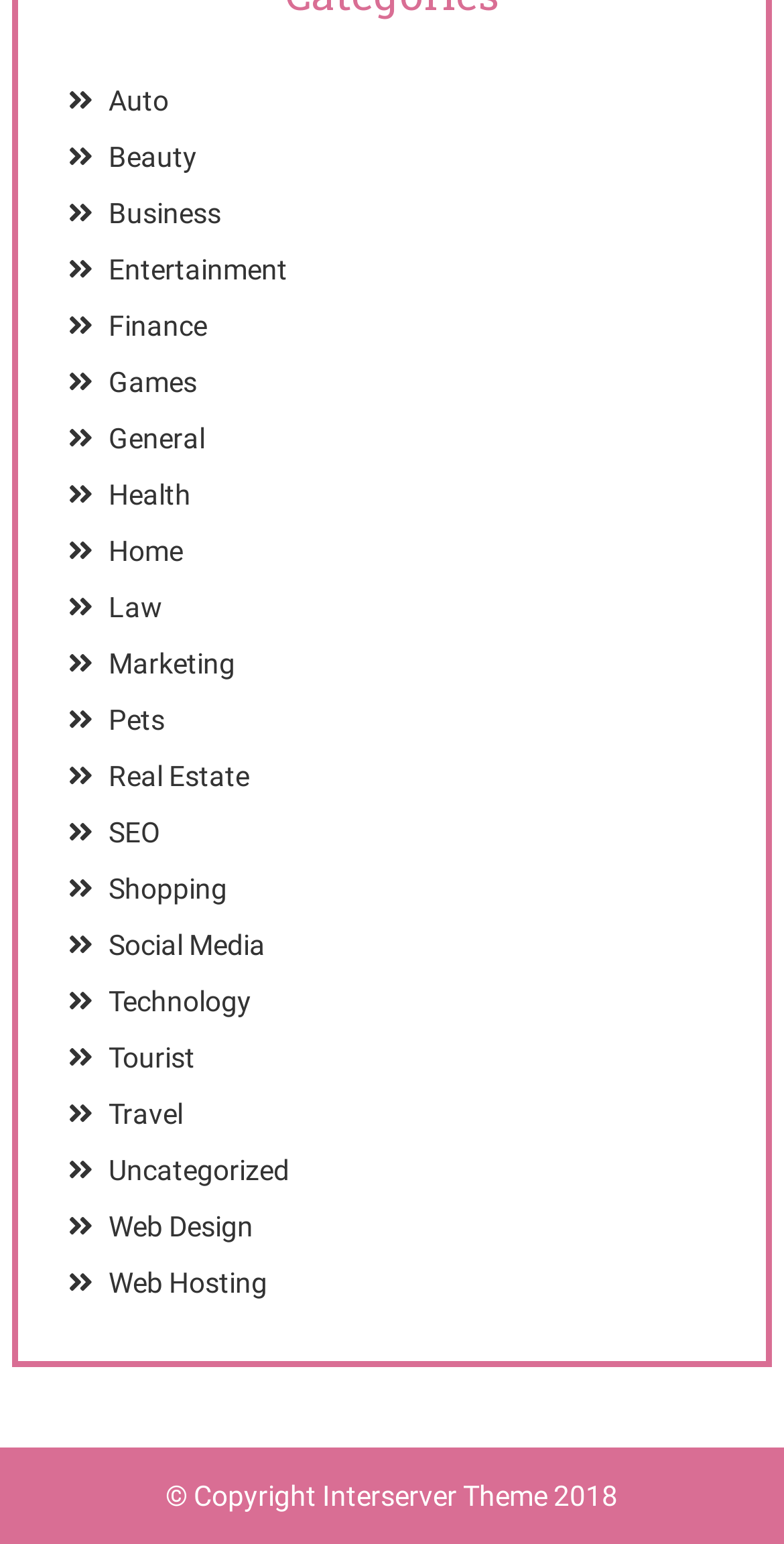Provide the bounding box coordinates of the UI element this sentence describes: "Web Hosting".

[0.138, 0.821, 0.341, 0.842]